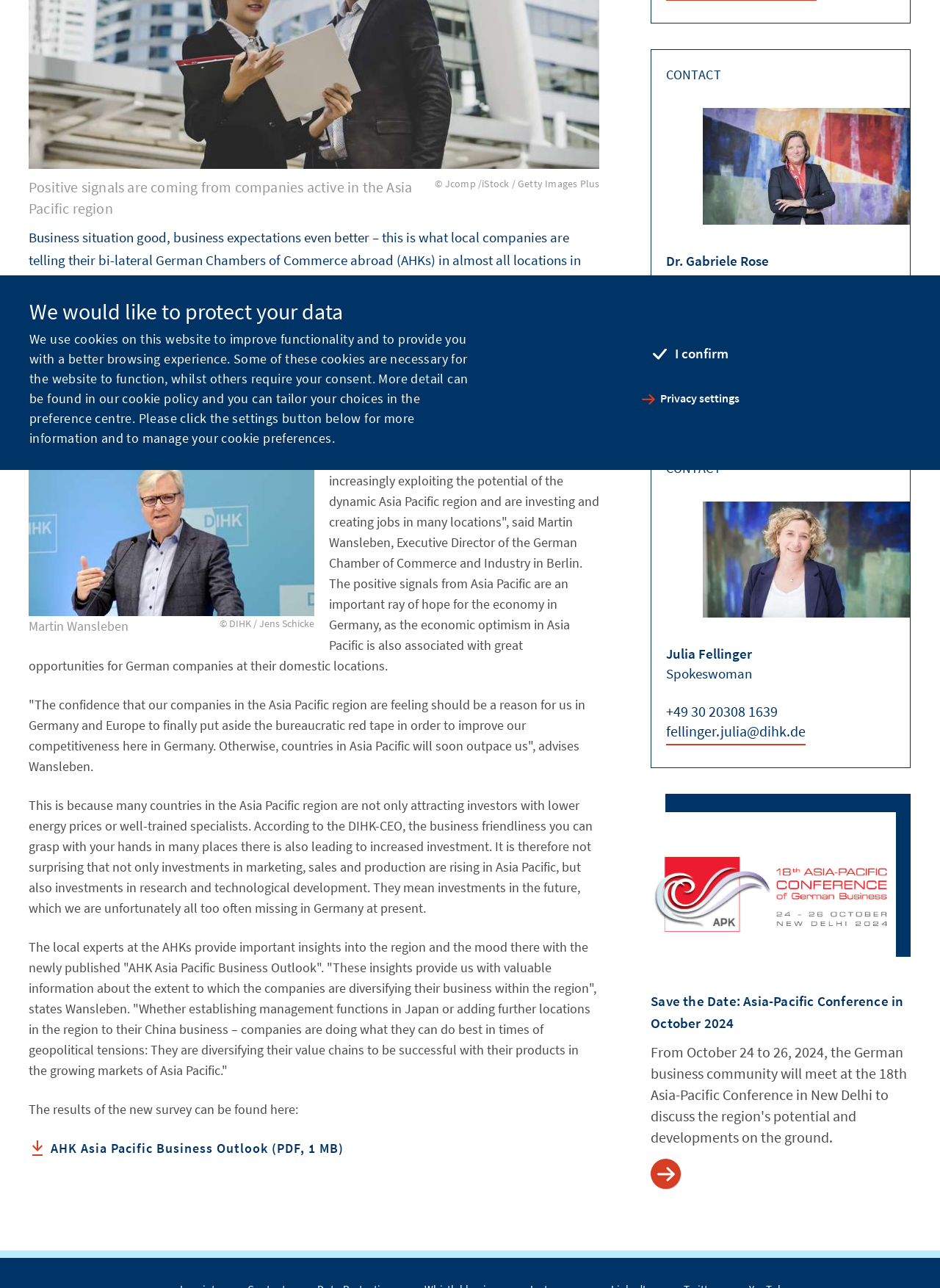Identify the bounding box for the described UI element: "CANON".

None